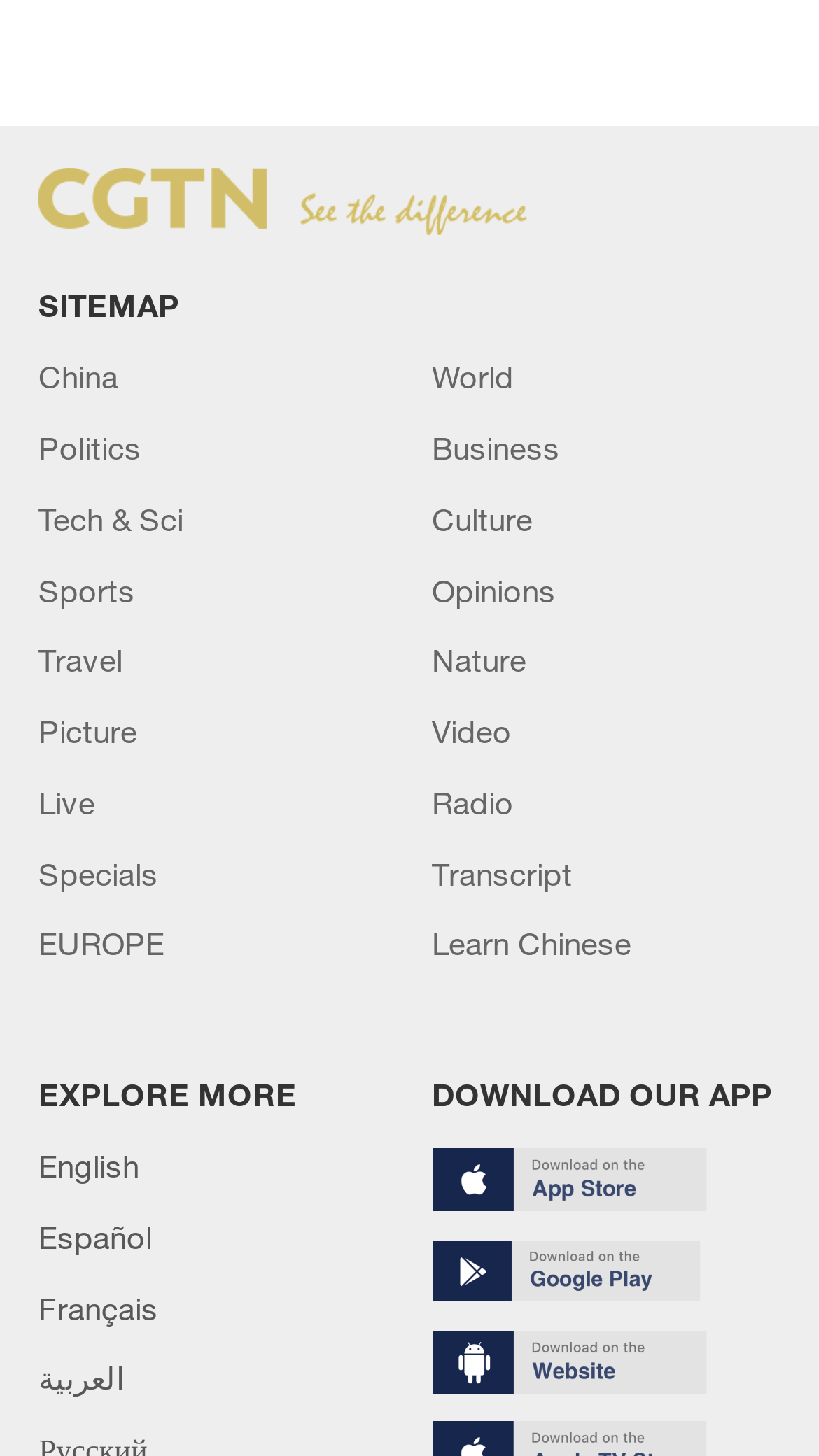Pinpoint the bounding box coordinates of the area that should be clicked to complete the following instruction: "Download our app". The coordinates must be given as four float numbers between 0 and 1, i.e., [left, top, right, bottom].

[0.527, 0.739, 0.943, 0.764]